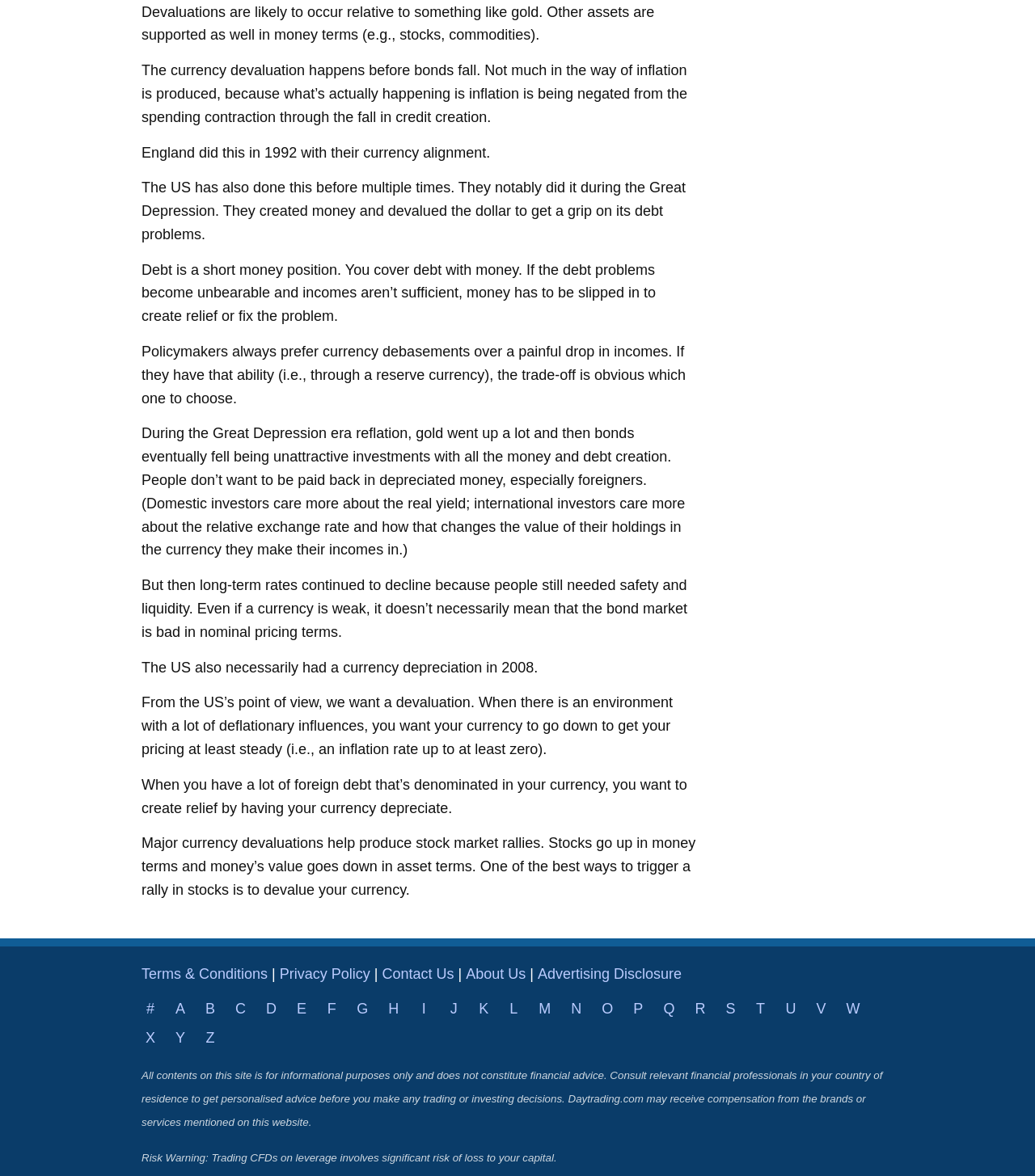What is the purpose of devaluing a currency?
Based on the screenshot, provide your answer in one word or phrase.

To get relief from debt